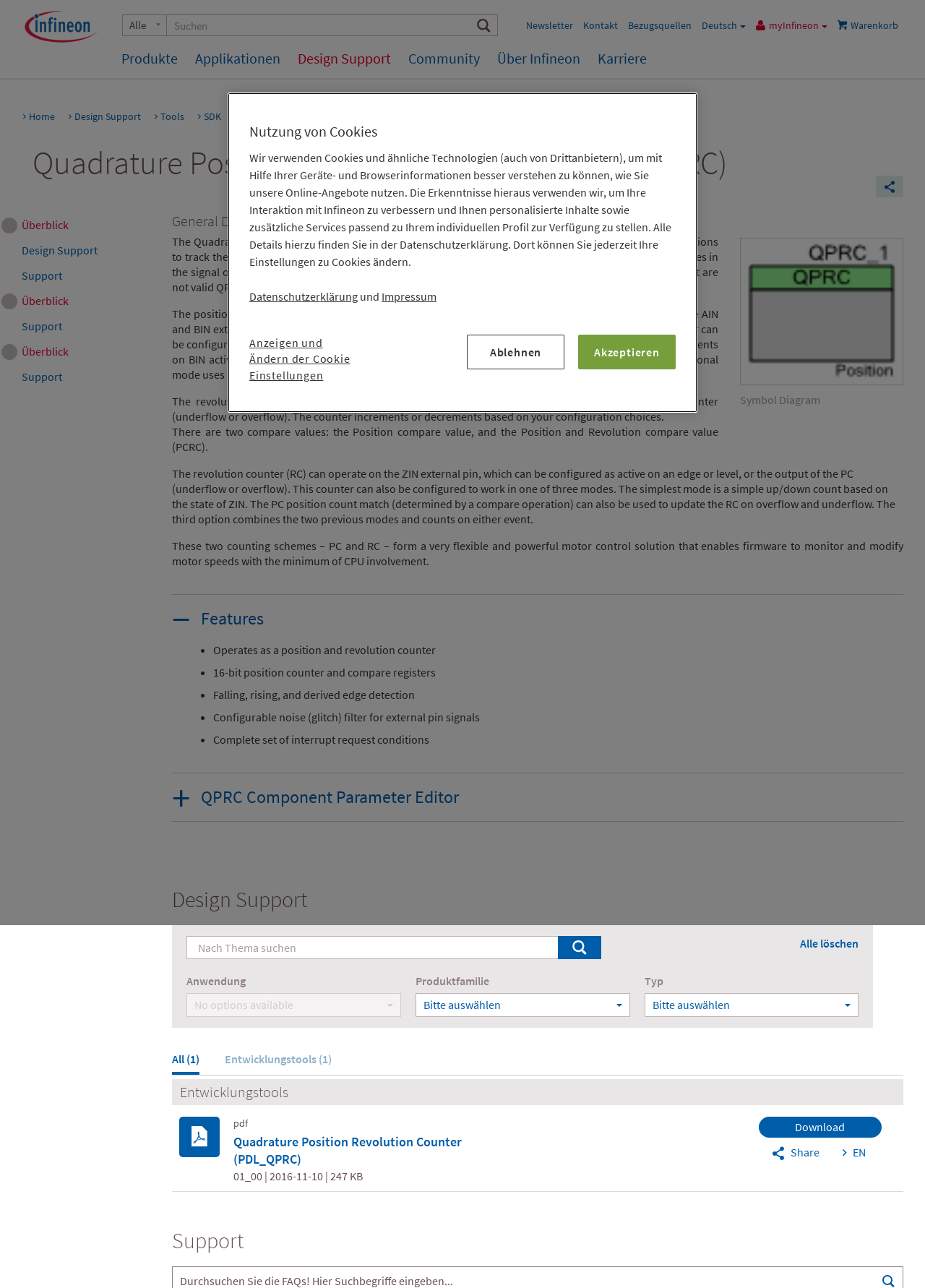Please specify the bounding box coordinates for the clickable region that will help you carry out the instruction: "Go to Infineon Technologies homepage".

[0.027, 0.008, 0.105, 0.034]